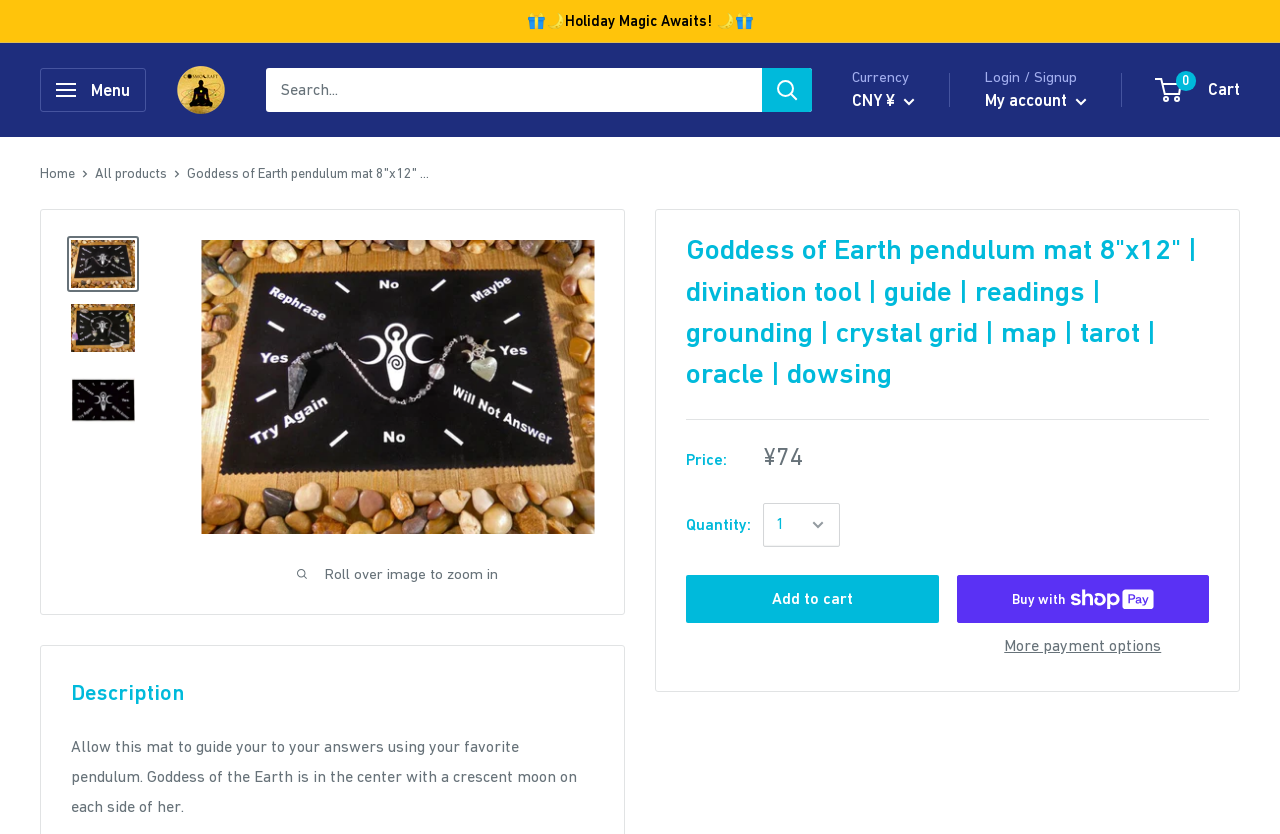What is the currency used for pricing?
Could you please answer the question thoroughly and with as much detail as possible?

I found the currency by looking at the dropdown menu next to the 'Currency' label, which shows 'CNY ¥' as the selected option.